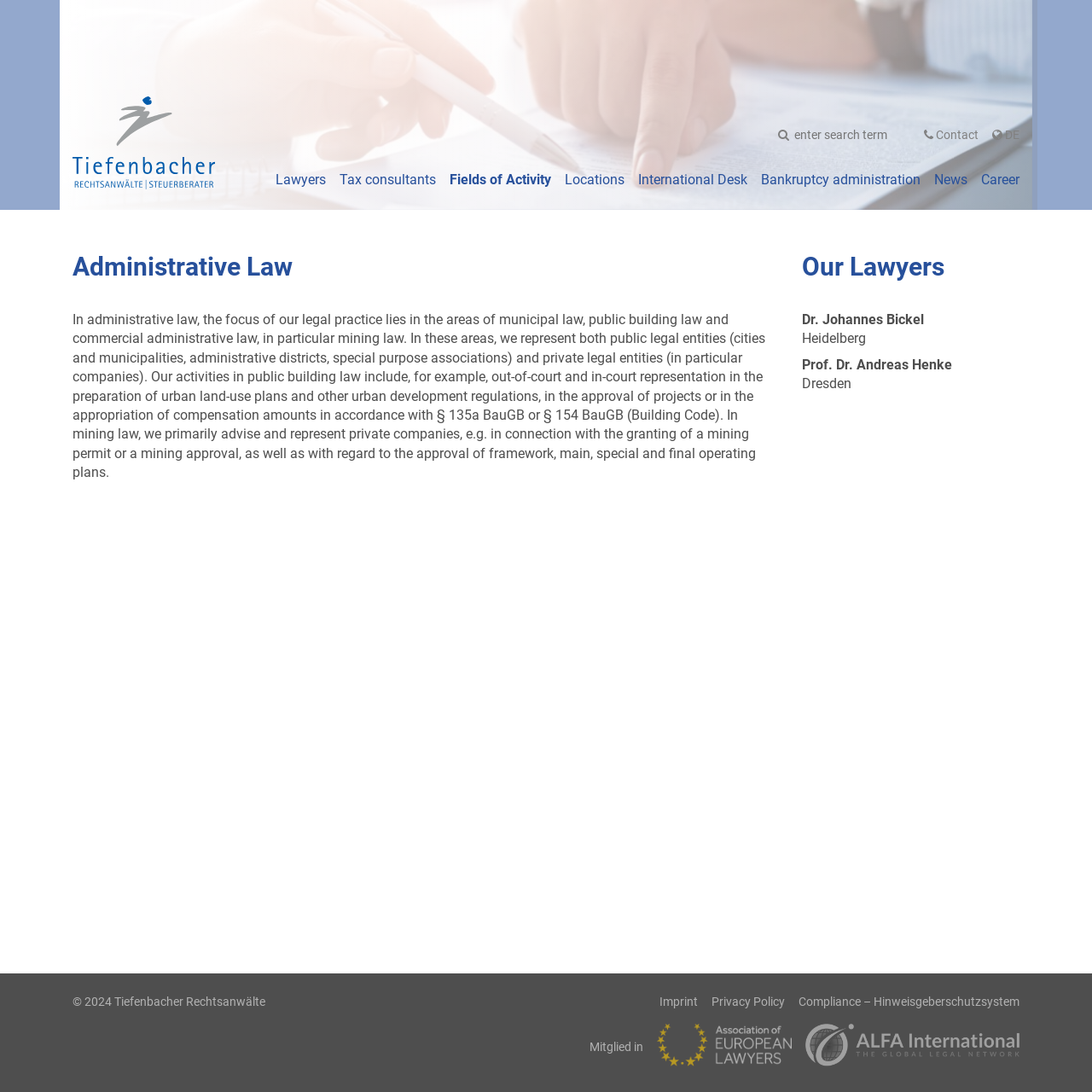Given the element description: "International Desk", predict the bounding box coordinates of this UI element. The coordinates must be four float numbers between 0 and 1, given as [left, top, right, bottom].

[0.584, 0.156, 0.684, 0.174]